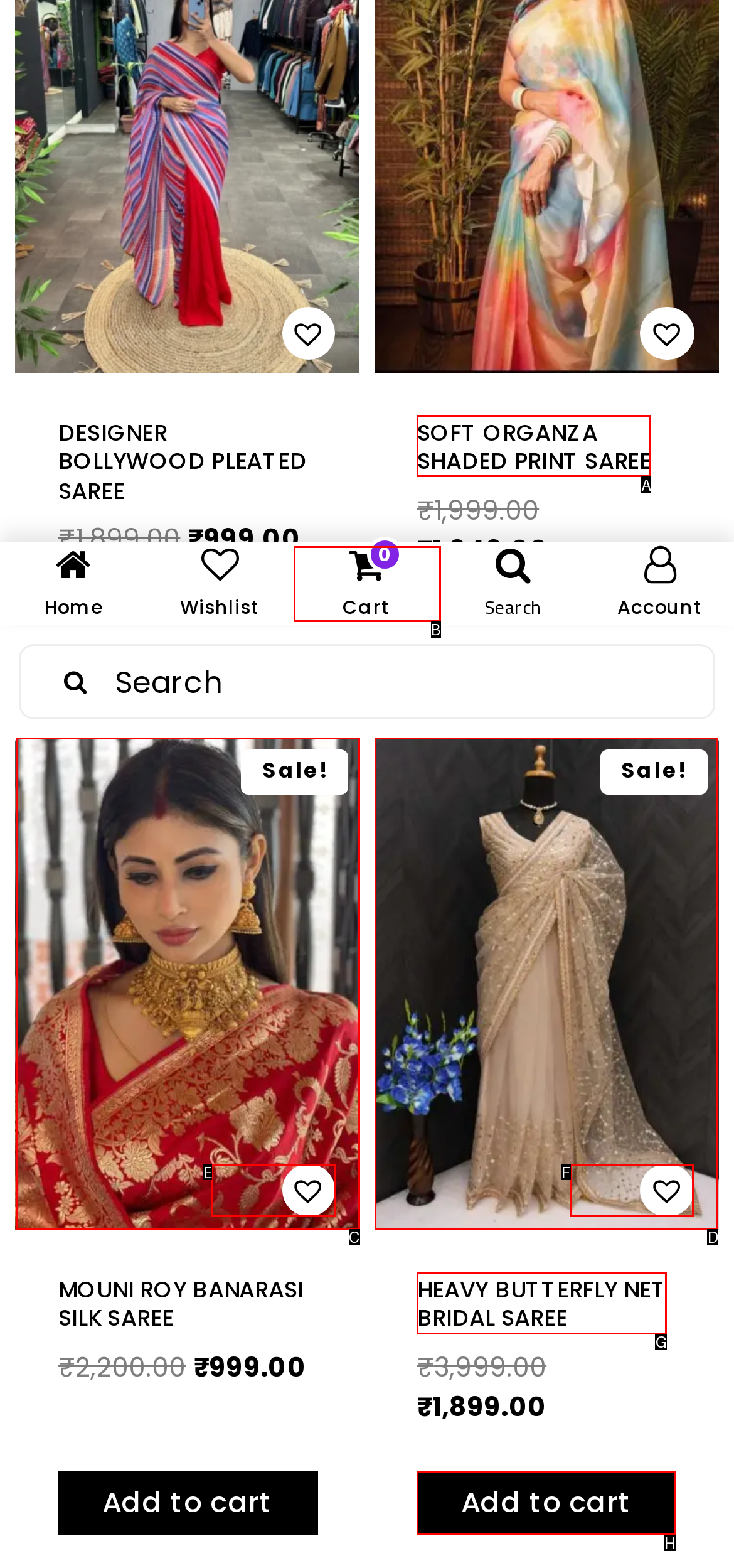From the options shown, which one fits the description: Add to cartLoading Done? Respond with the appropriate letter.

H